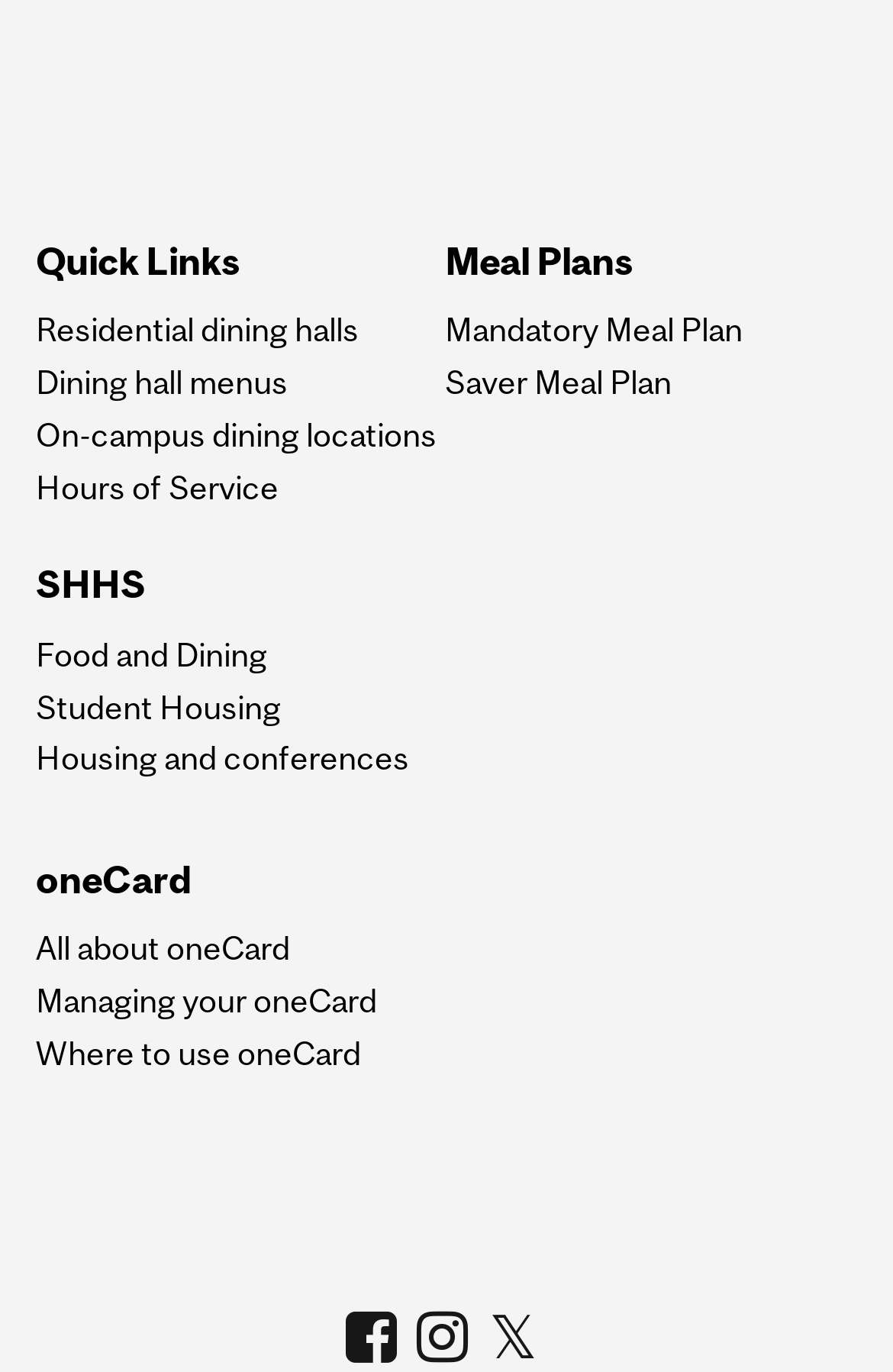Determine the bounding box coordinates for the HTML element described here: "Dining hall menus".

[0.04, 0.267, 0.491, 0.292]